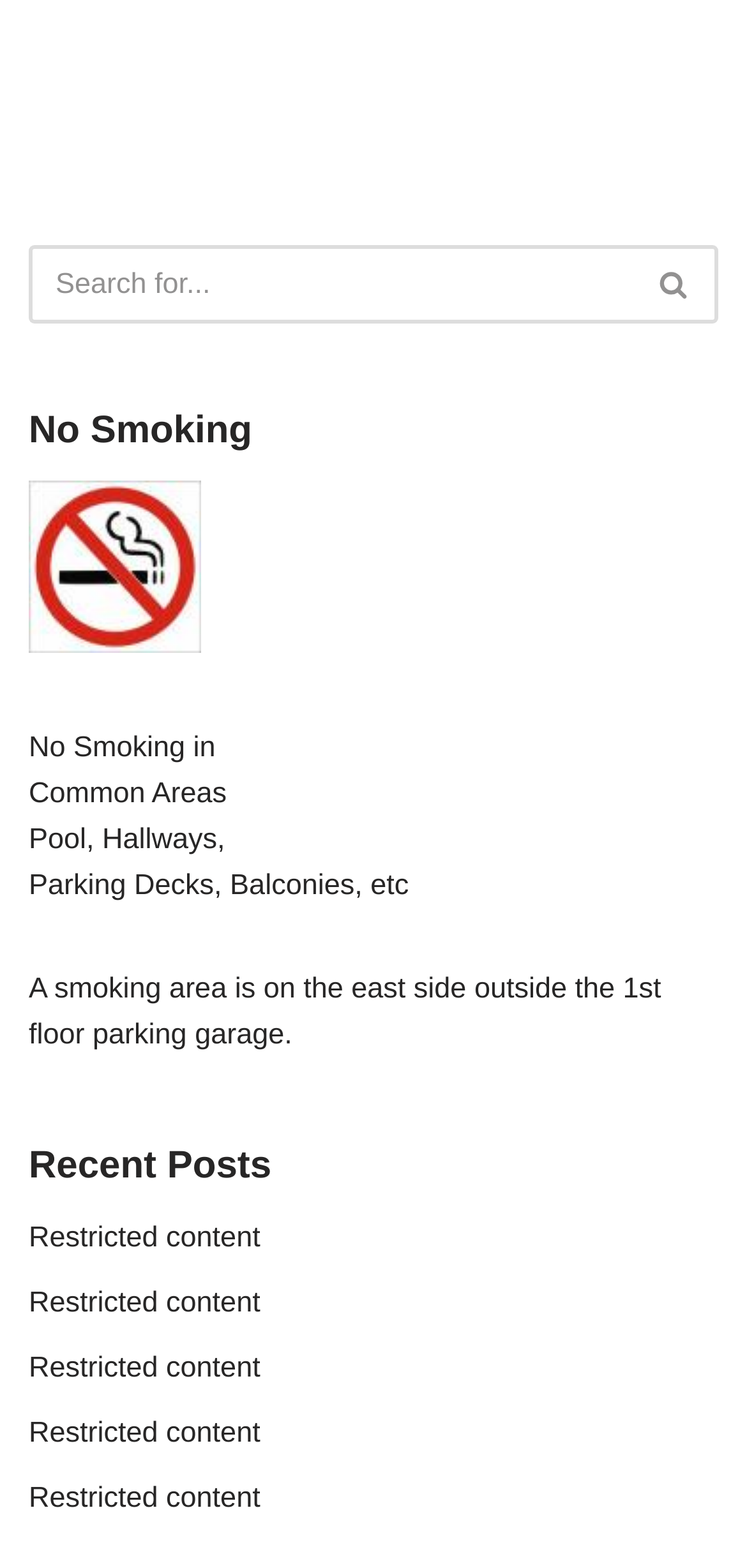From the element description: "parent_node: Search for... aria-label="Search"", extract the bounding box coordinates of the UI element. The coordinates should be expressed as four float numbers between 0 and 1, in the order [left, top, right, bottom].

[0.846, 0.156, 0.962, 0.206]